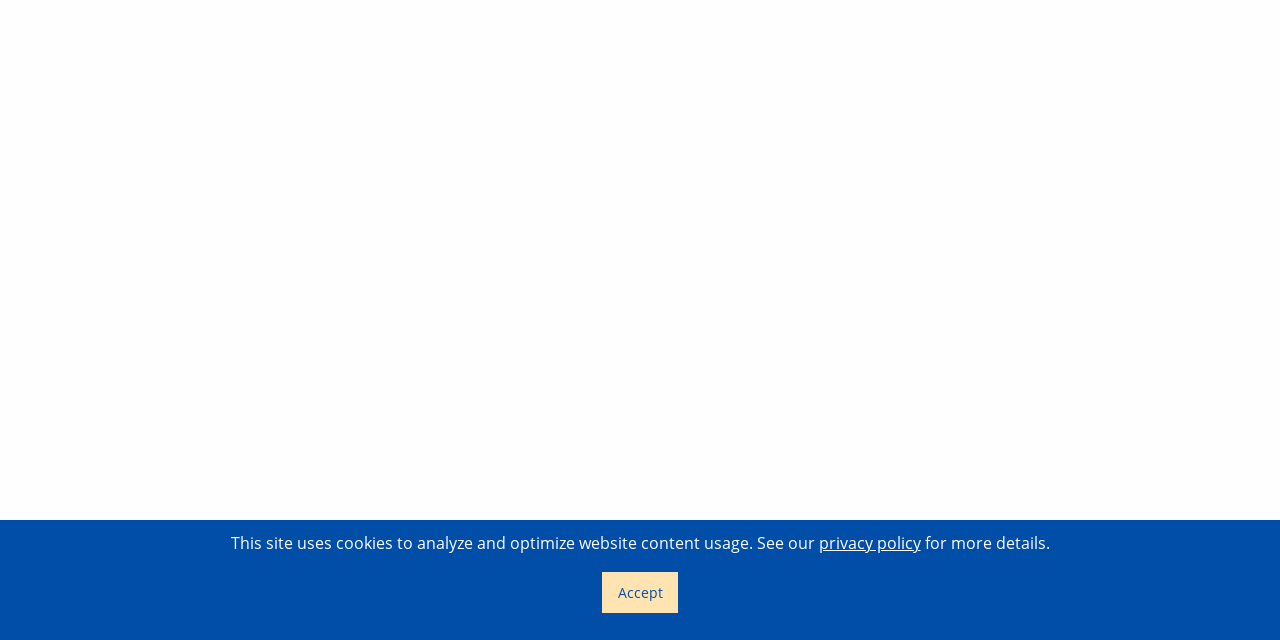Given the description "Accept", determine the bounding box of the corresponding UI element.

[0.47, 0.894, 0.53, 0.958]